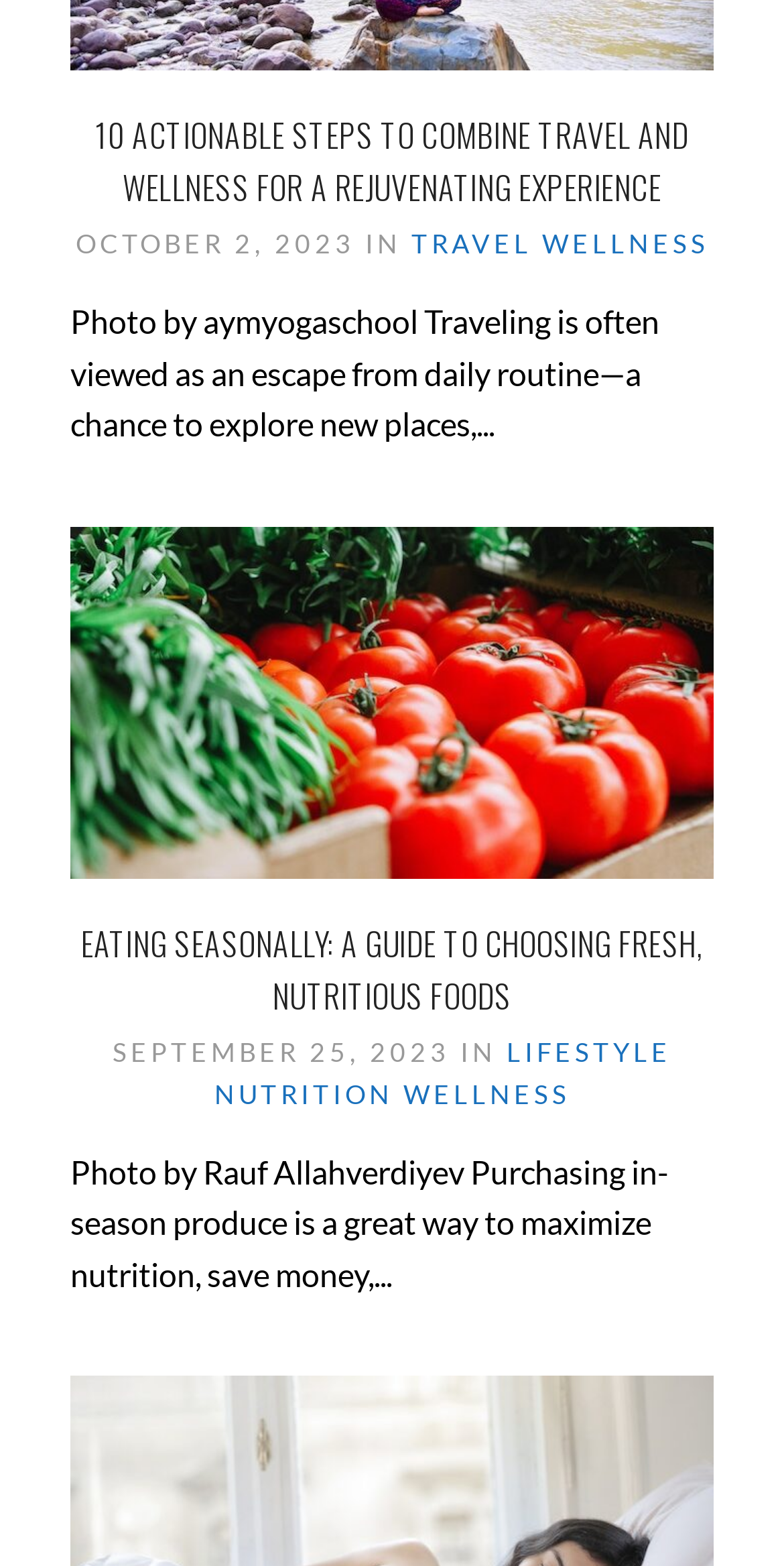Identify the bounding box coordinates of the part that should be clicked to carry out this instruction: "visit travel page".

[0.524, 0.145, 0.678, 0.166]